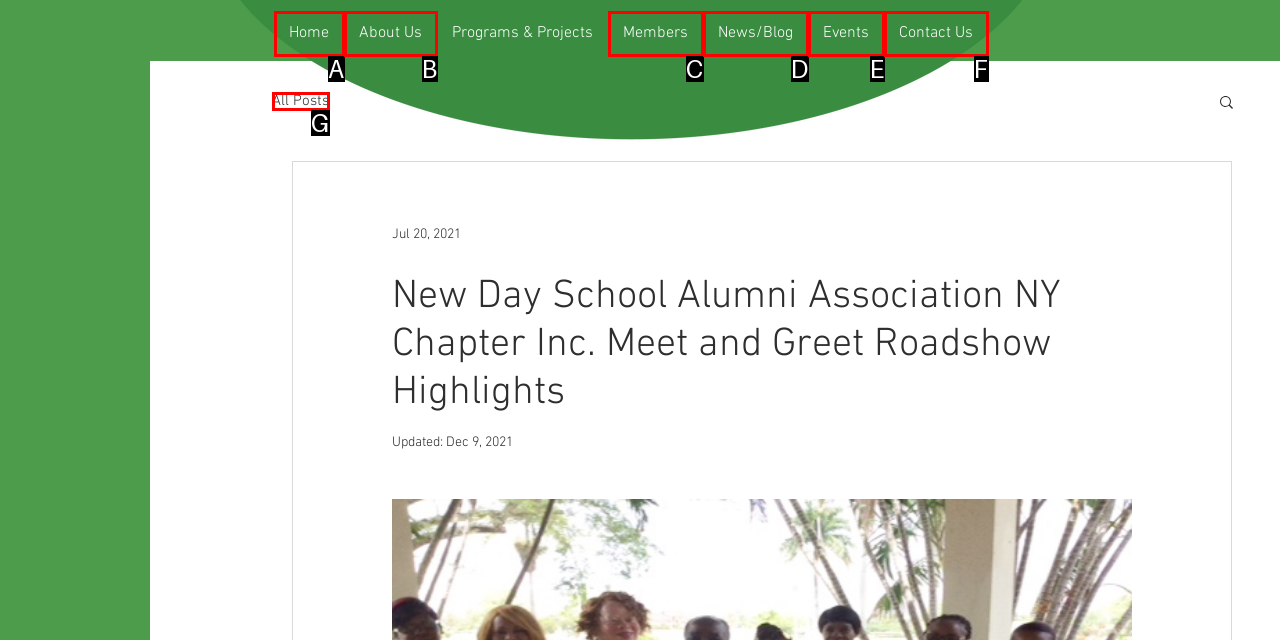Select the letter of the option that corresponds to: Quick View
Provide the letter from the given options.

None